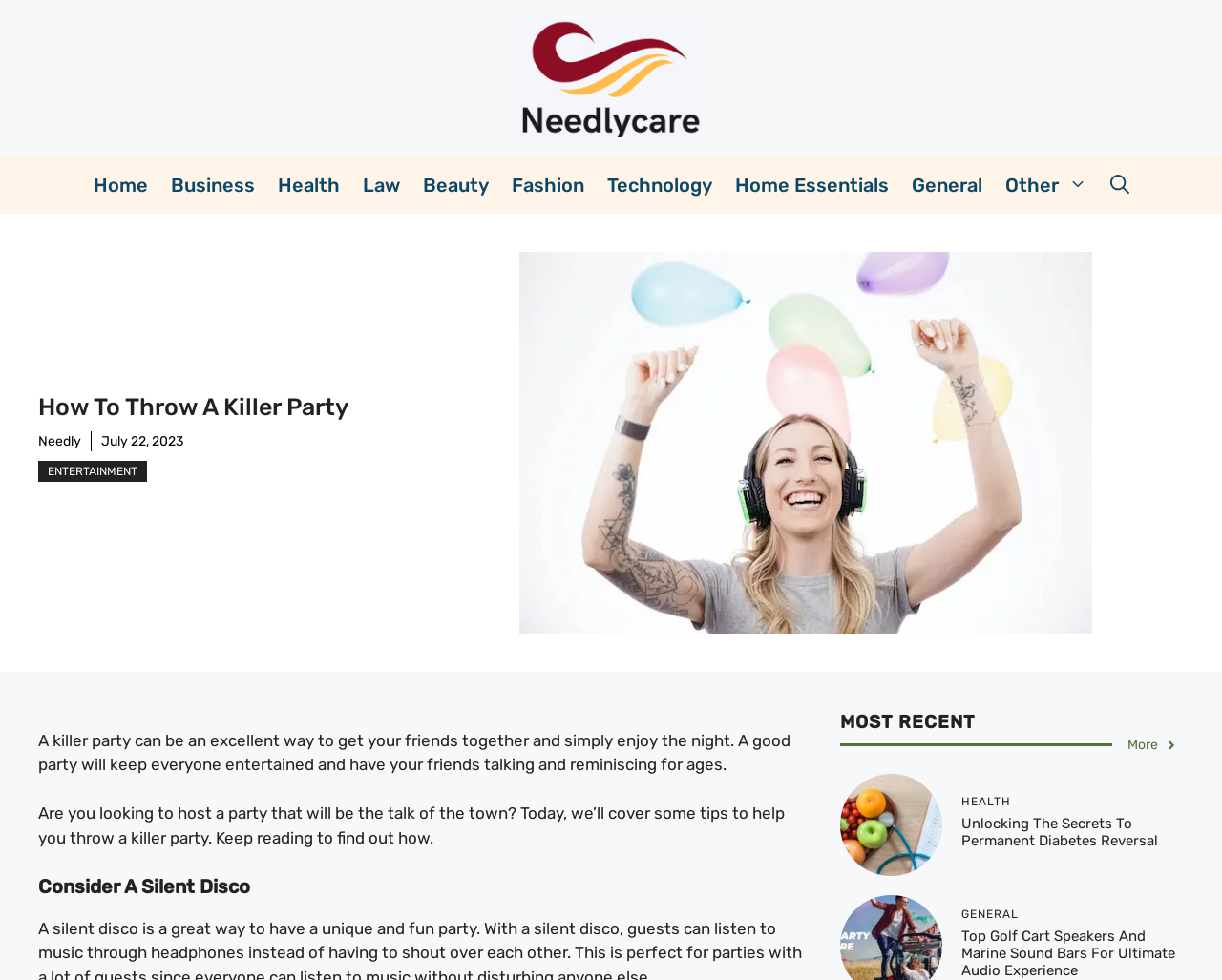Please determine the bounding box coordinates of the element's region to click for the following instruction: "Learn about 'Permanent Diabetes Reversal'".

[0.688, 0.831, 0.771, 0.85]